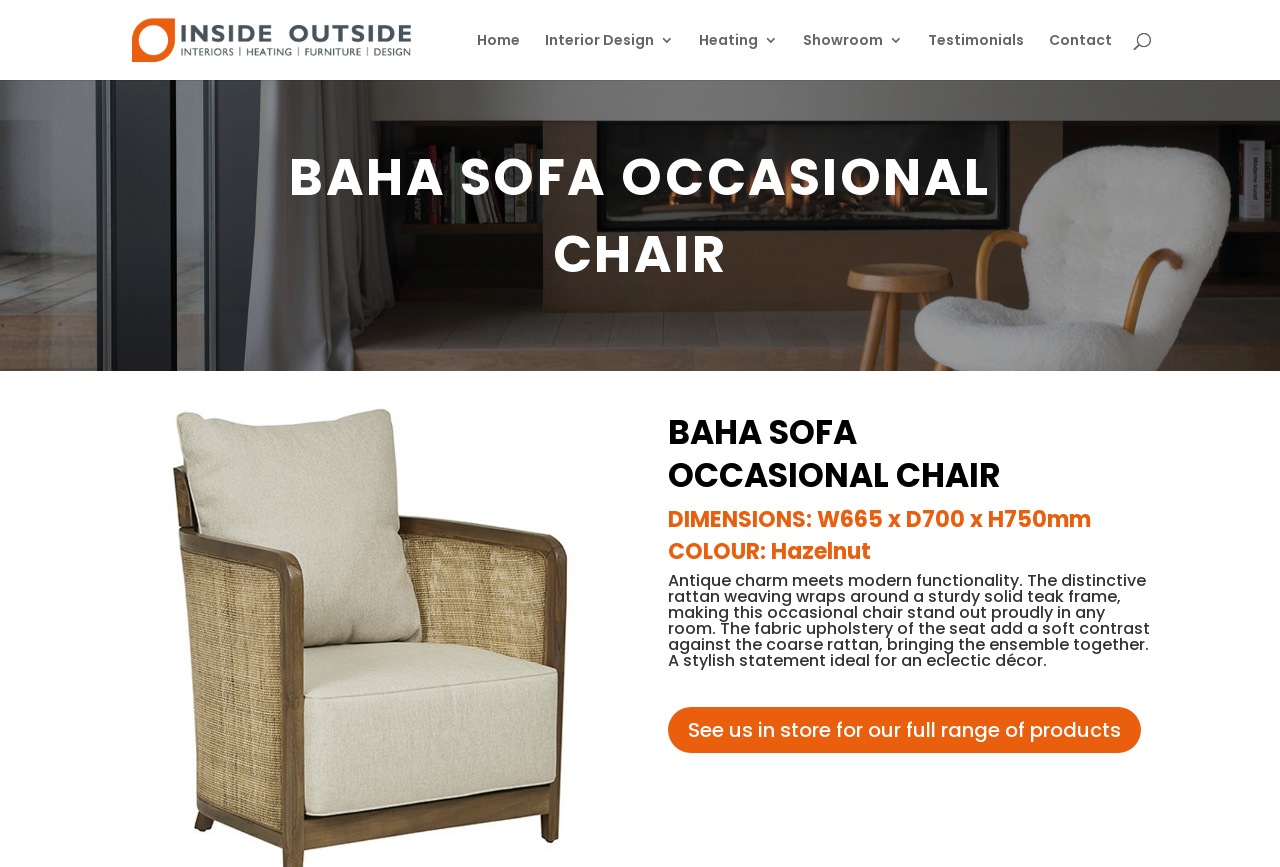Please give the bounding box coordinates of the area that should be clicked to fulfill the following instruction: "View the 'Interior Design' page". The coordinates should be in the format of four float numbers from 0 to 1, i.e., [left, top, right, bottom].

[0.426, 0.038, 0.527, 0.092]